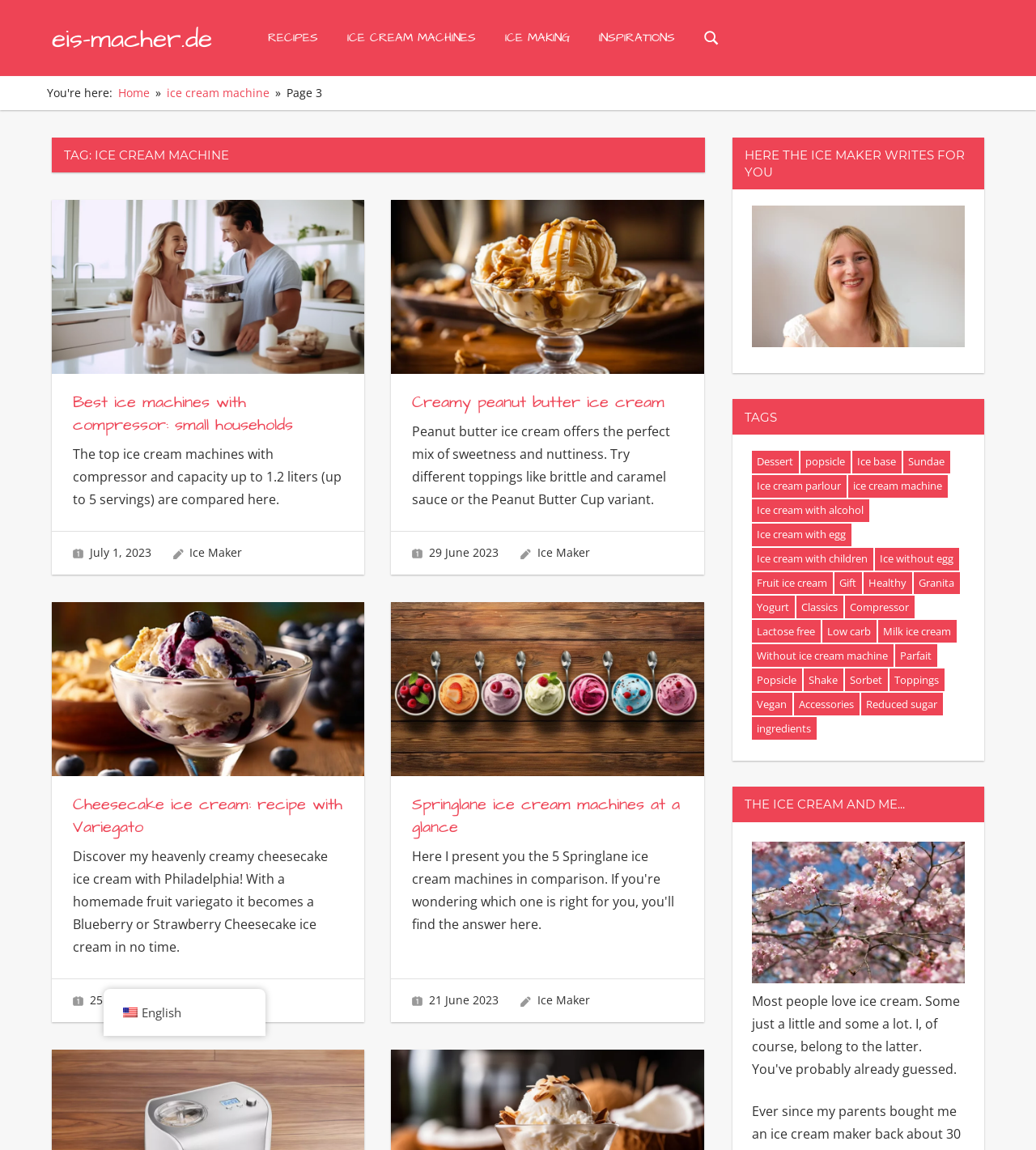What is the date of the article 'Cheesecake ice cream: recipe with Variegato'?
Please utilize the information in the image to give a detailed response to the question.

The date of the article 'Cheesecake ice cream: recipe with Variegato' is 25 June 2023, as indicated by the time element associated with the article.